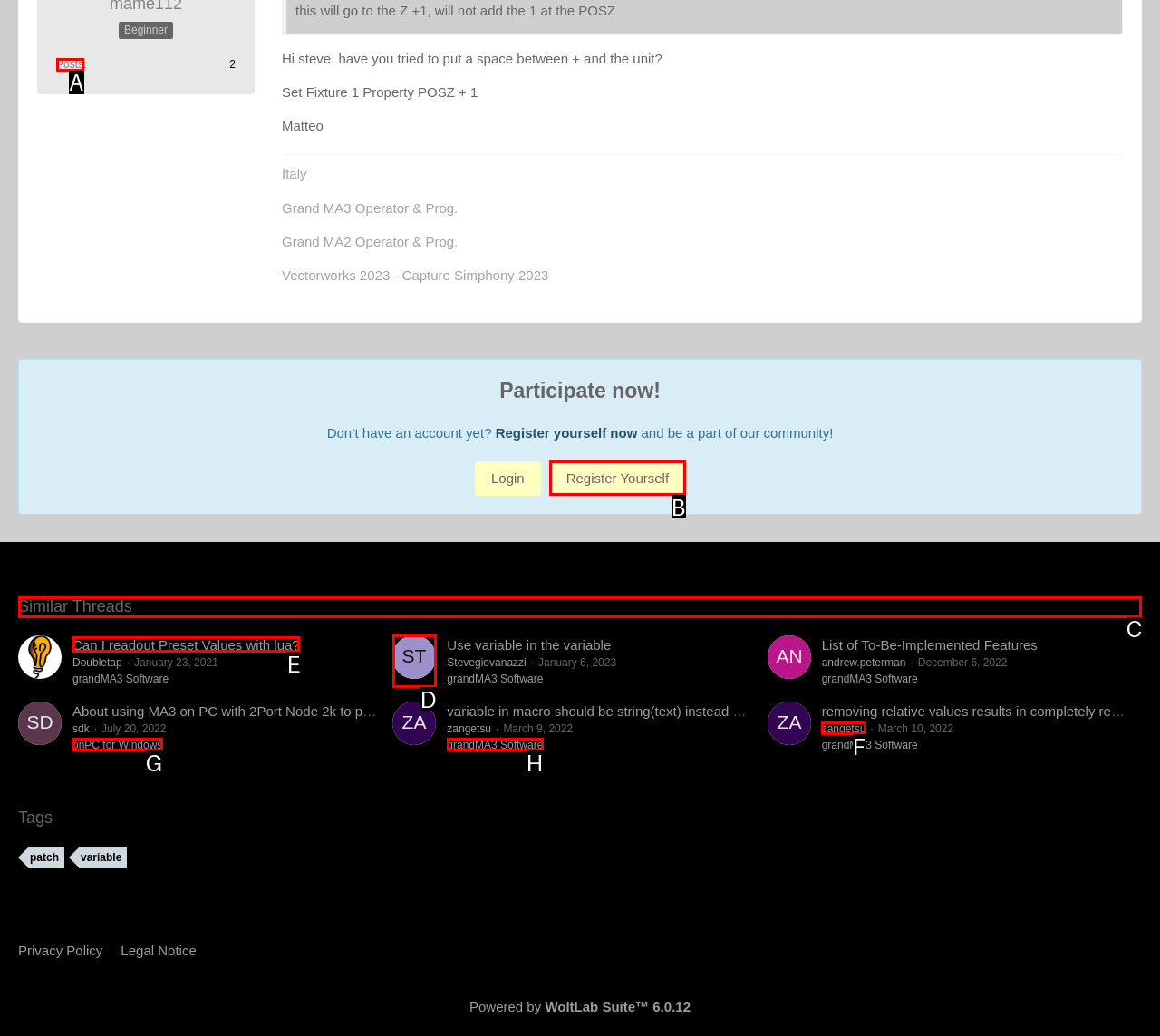Determine the correct UI element to click for this instruction: View 'Similar Threads'. Respond with the letter of the chosen element.

C